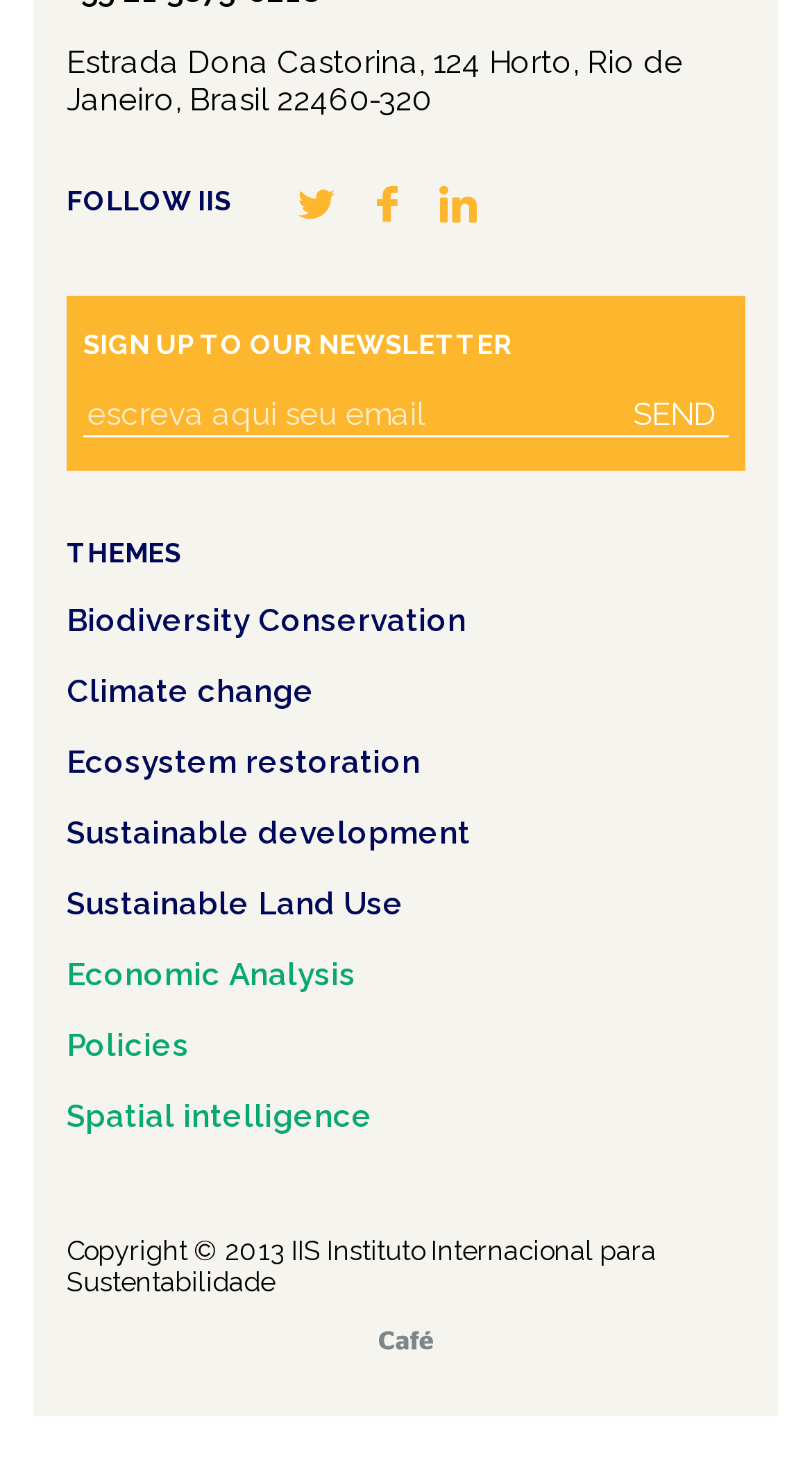Find the bounding box coordinates of the area to click in order to follow the instruction: "Enter email address".

[0.103, 0.265, 0.764, 0.295]